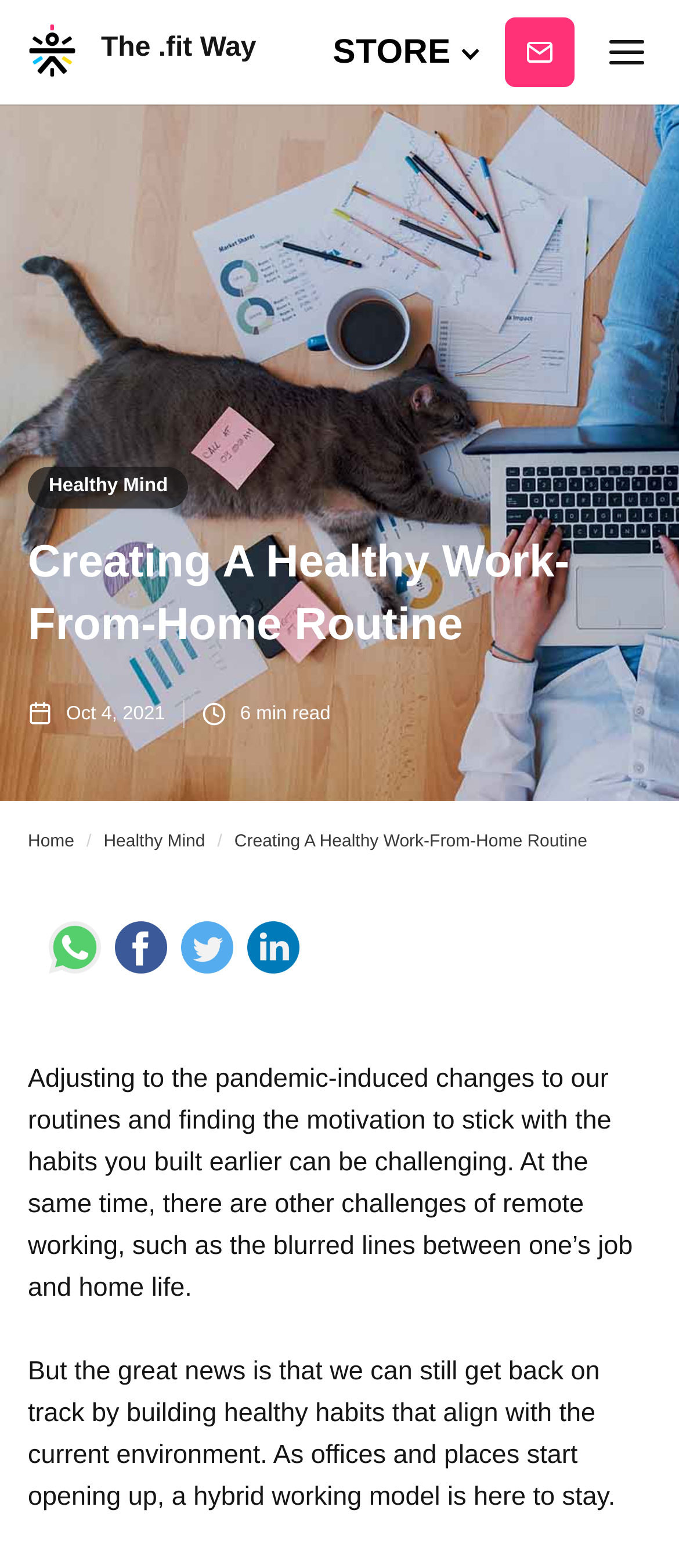What is the topic of the article?
Look at the image and answer the question using a single word or phrase.

Healthy Work-From-Home Routine